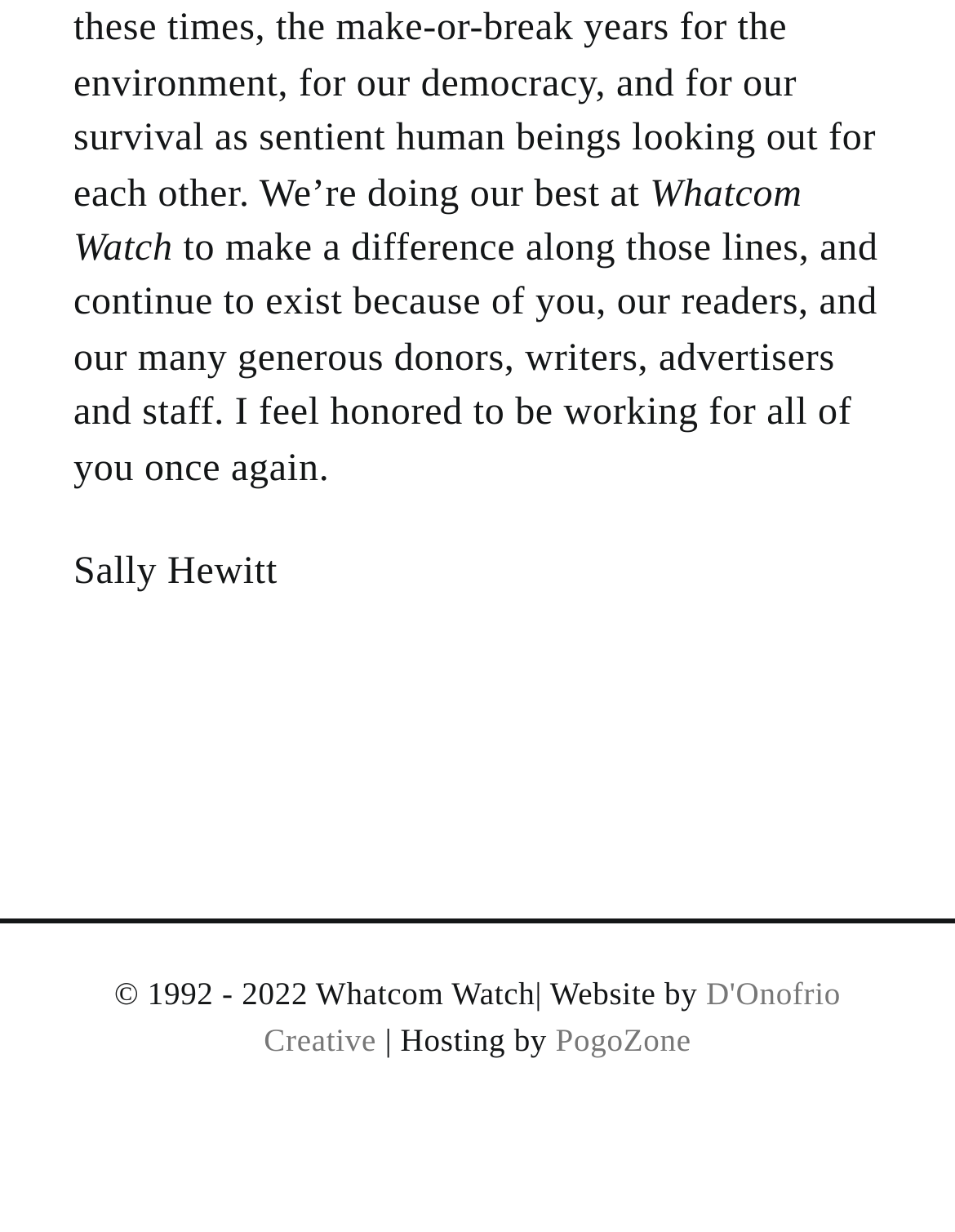Answer the following in one word or a short phrase: 
Who is hosting the website?

PogoZone